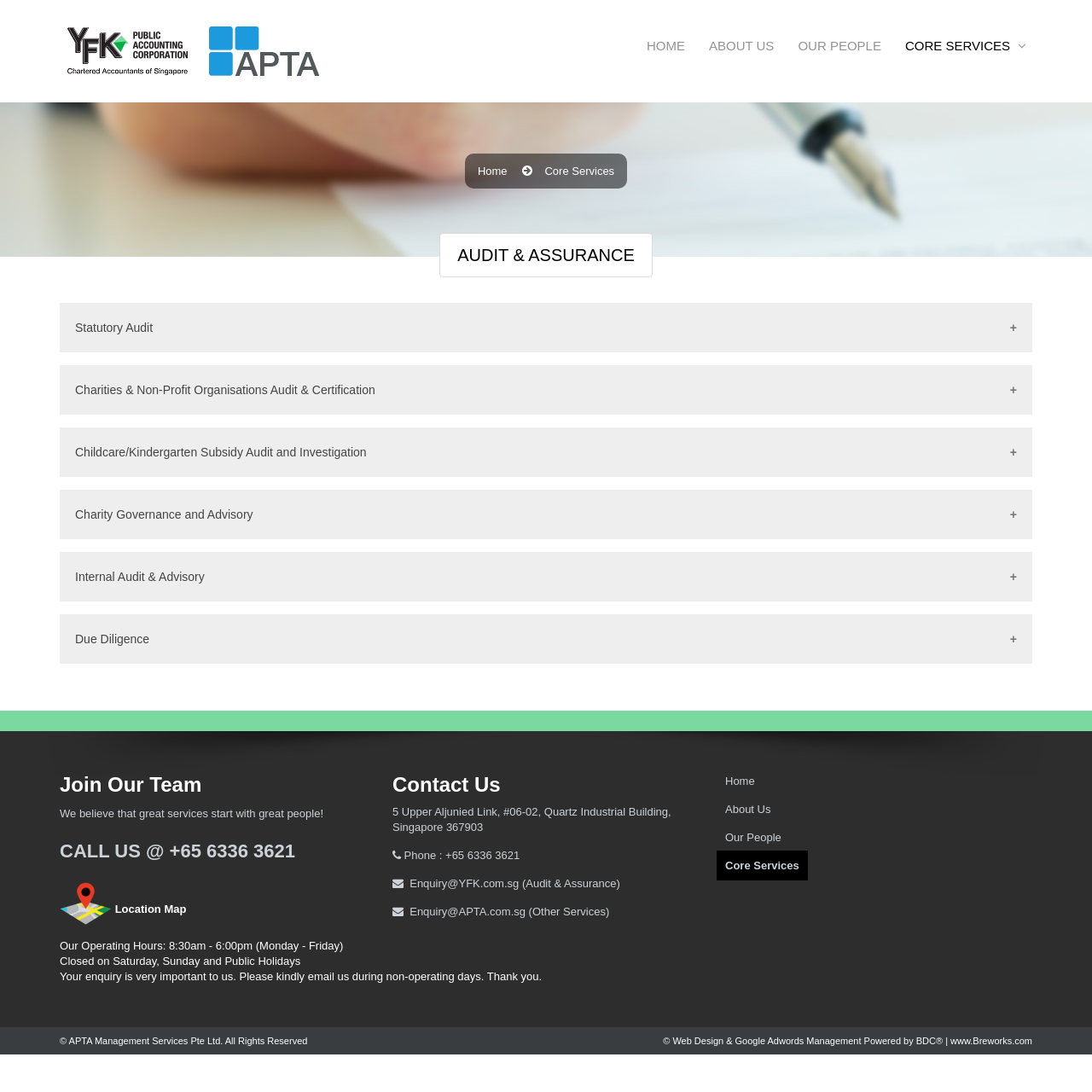Please find the bounding box coordinates of the element that you should click to achieve the following instruction: "Click Location Map". The coordinates should be presented as four float numbers between 0 and 1: [left, top, right, bottom].

[0.105, 0.827, 0.171, 0.839]